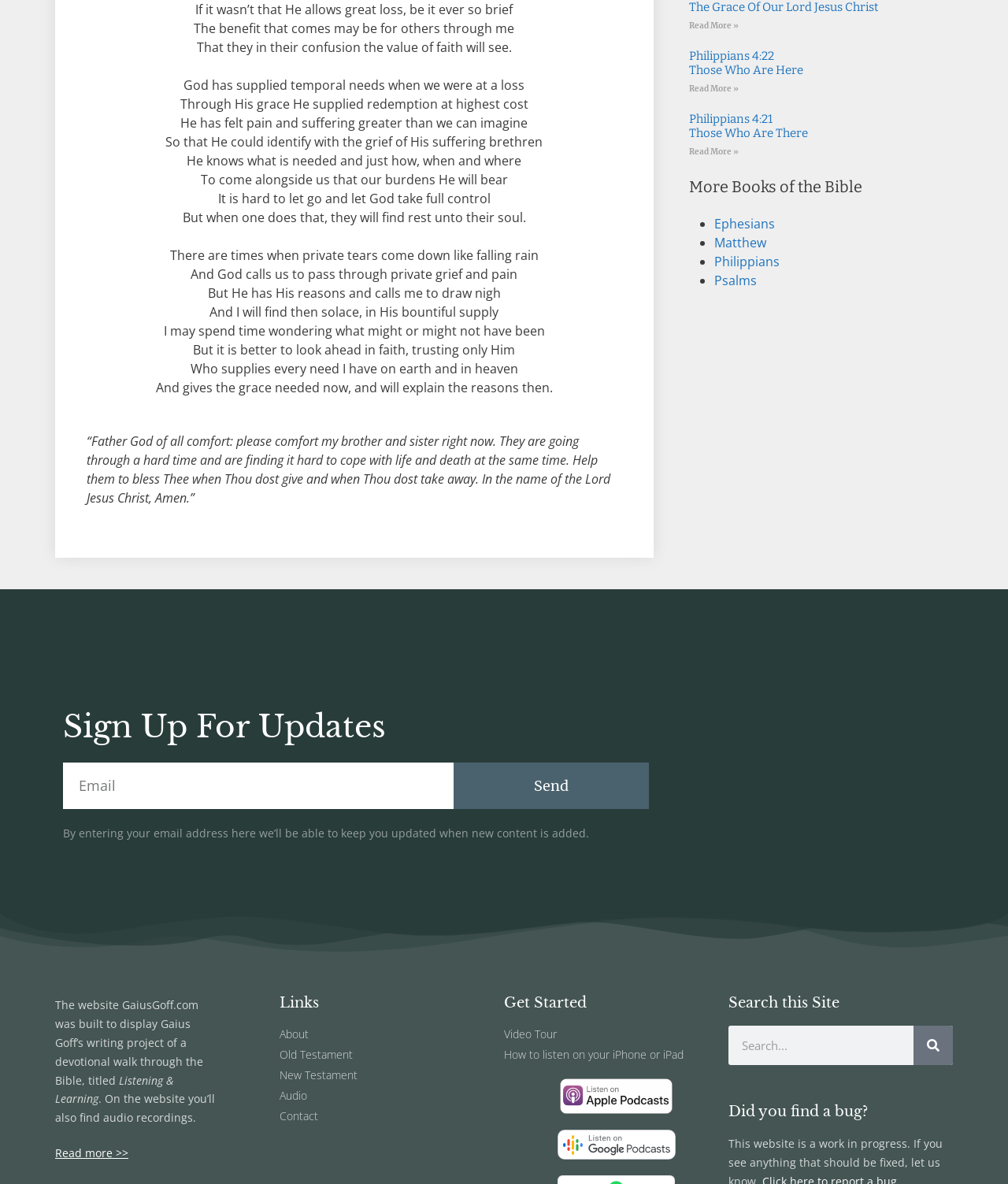Specify the bounding box coordinates of the element's region that should be clicked to achieve the following instruction: "Get started with a video tour". The bounding box coordinates consist of four float numbers between 0 and 1, in the format [left, top, right, bottom].

[0.5, 0.867, 0.723, 0.881]